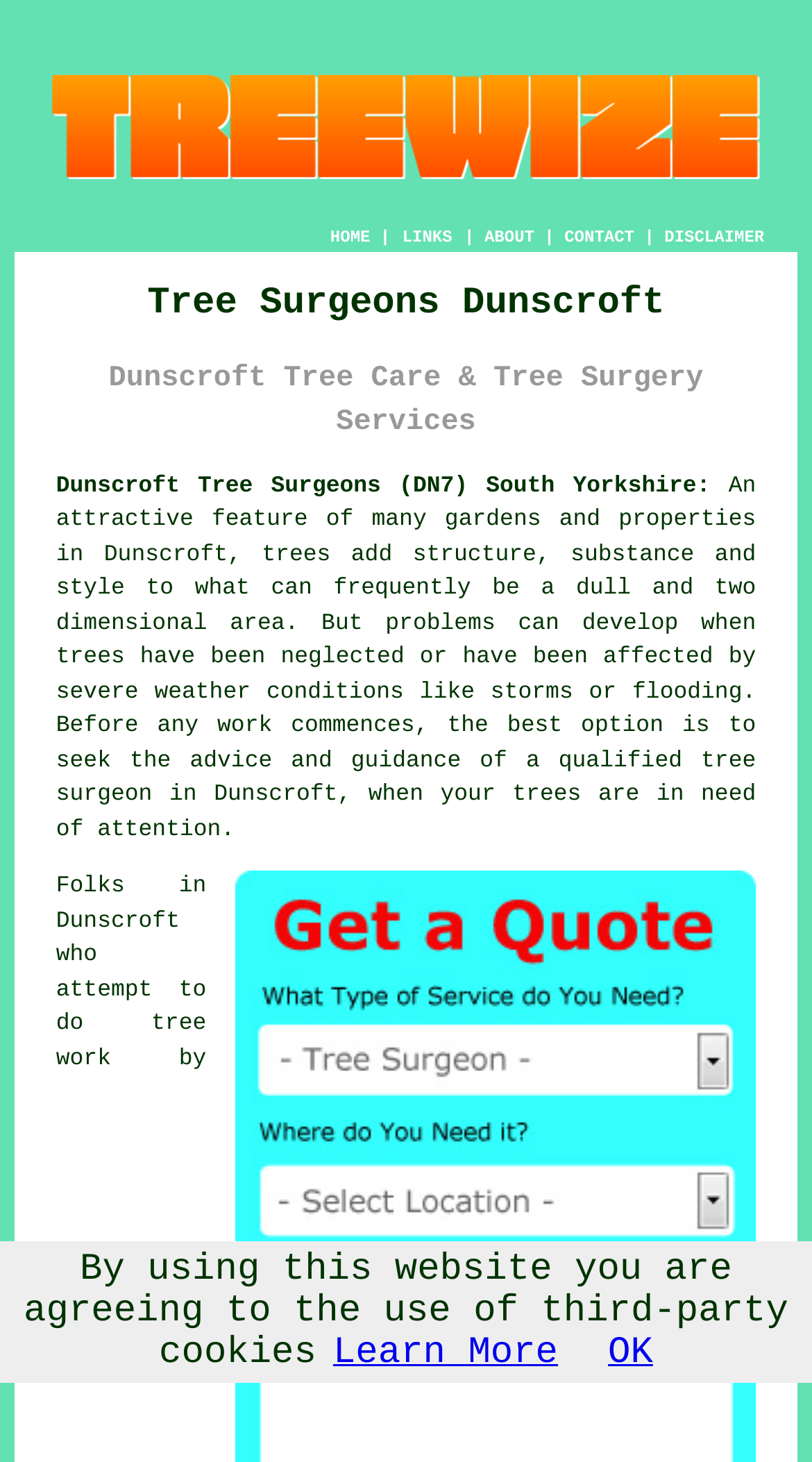What is the location of the tree surgeons?
Please provide a comprehensive answer based on the details in the screenshot.

I found this information by looking at the static text element that says 'Dunscroft Tree Surgeons (DN7) South Yorkshire:' which indicates the location of the tree surgeons.